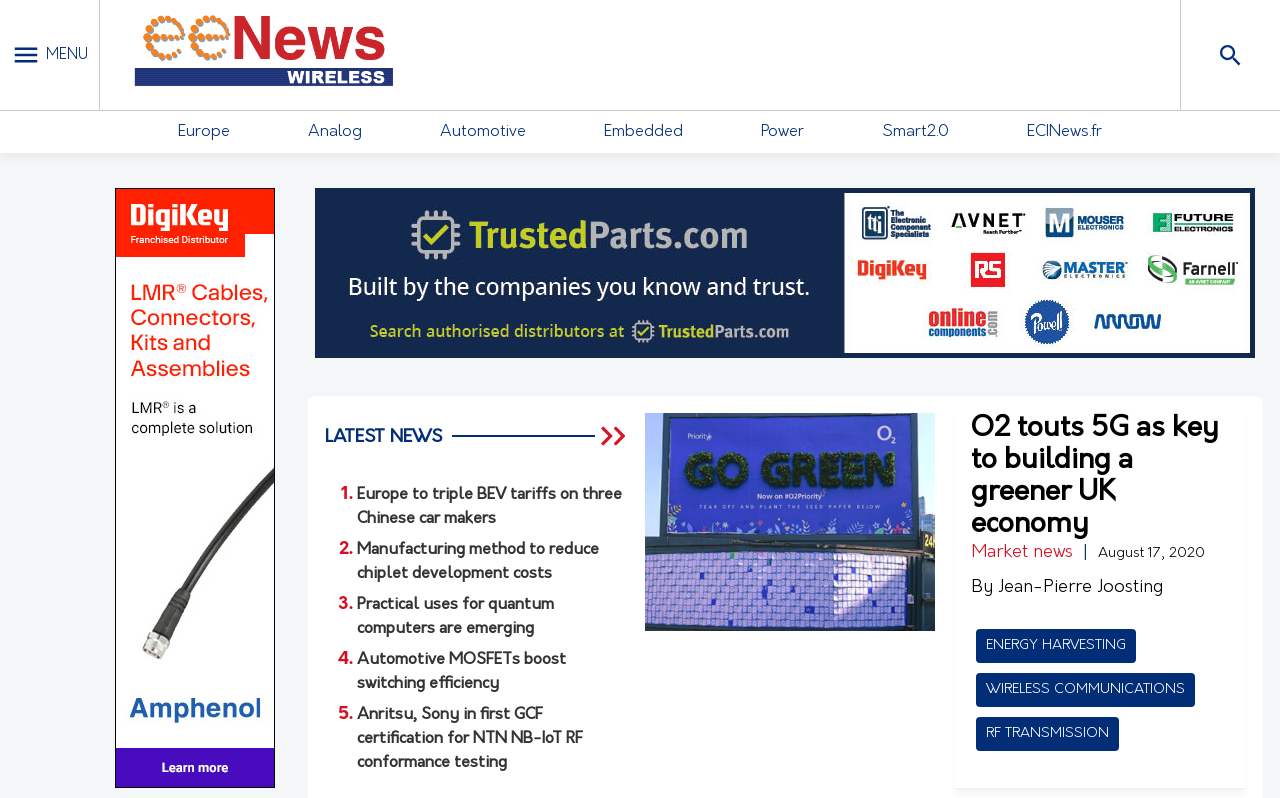Can you find and provide the title of the webpage?

O2 touts 5G as key to building a greener UK economy